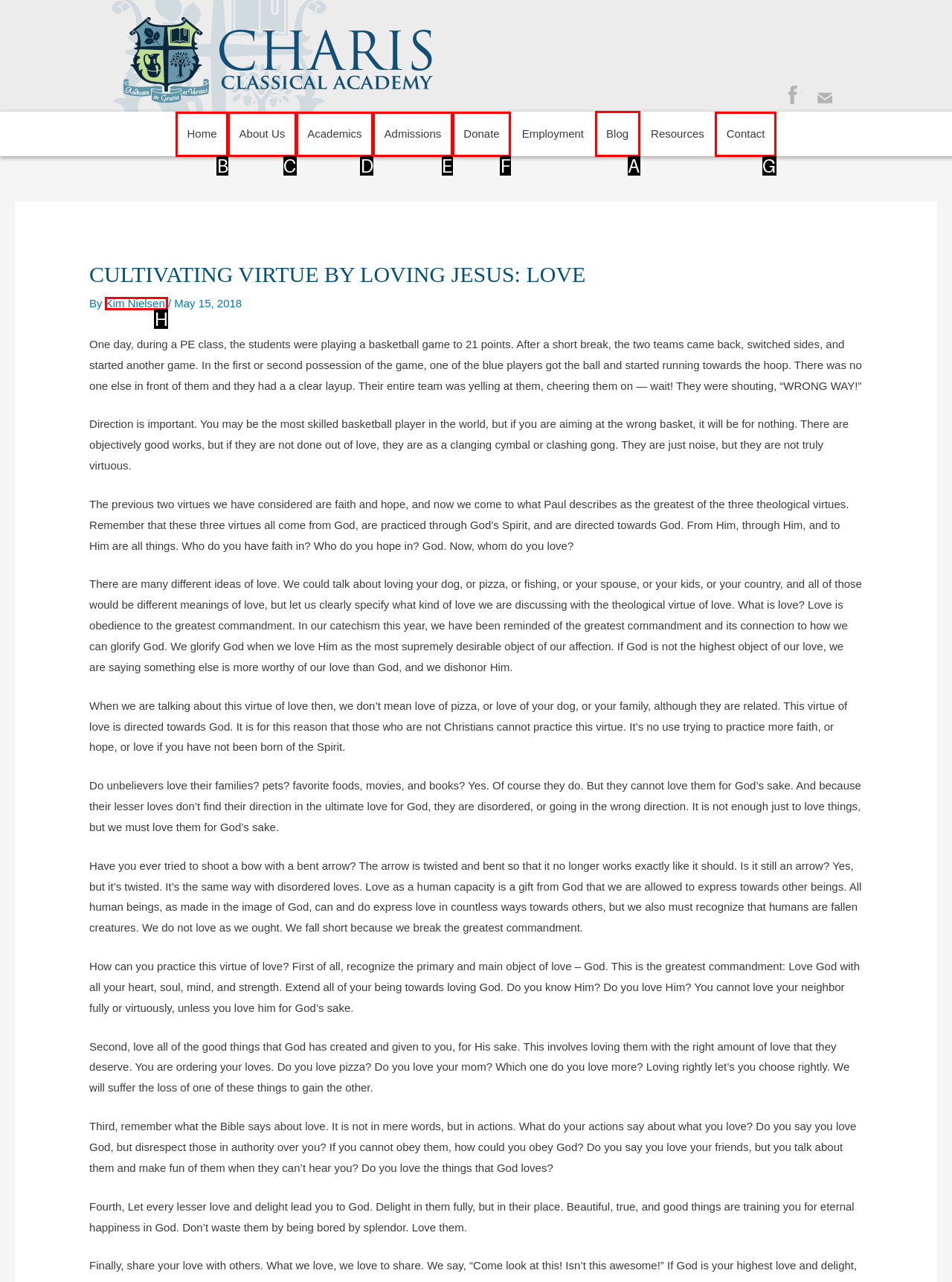Determine which HTML element should be clicked for this task: Click the 'Blog' link
Provide the option's letter from the available choices.

A